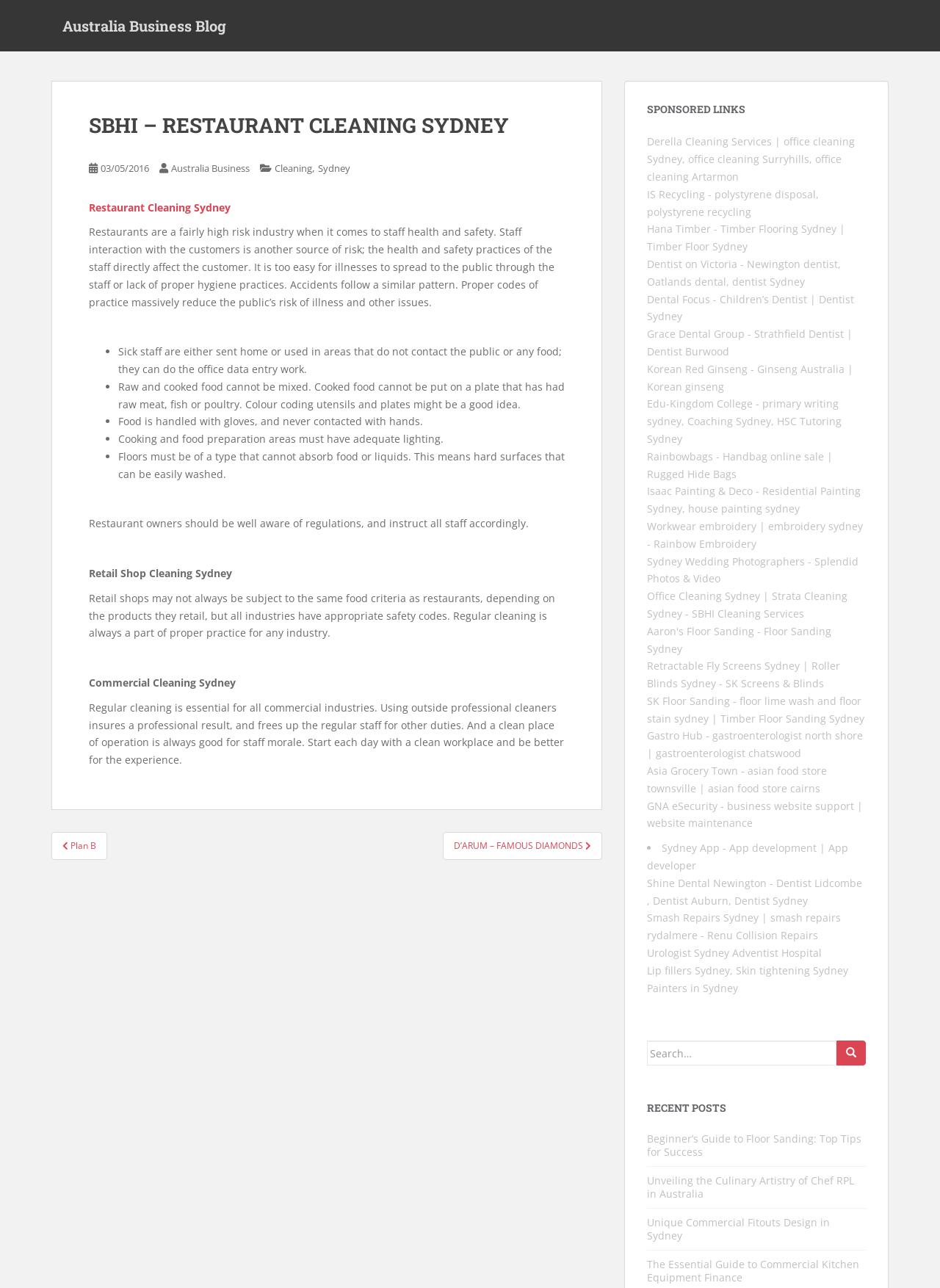Pinpoint the bounding box coordinates of the clickable area needed to execute the instruction: "Visit the 'Derella Cleaning Services' website". The coordinates should be specified as four float numbers between 0 and 1, i.e., [left, top, right, bottom].

[0.688, 0.105, 0.909, 0.143]